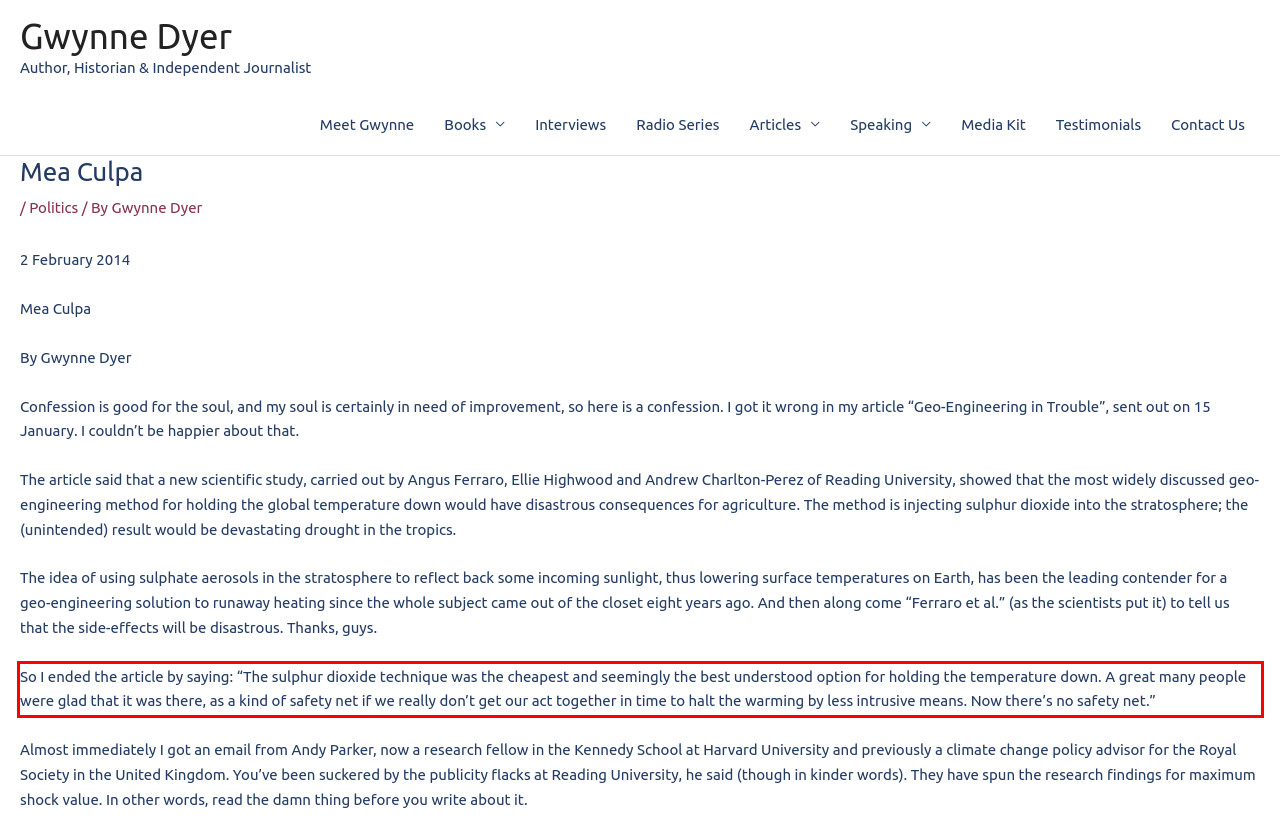You have a screenshot of a webpage where a UI element is enclosed in a red rectangle. Perform OCR to capture the text inside this red rectangle.

So I ended the article by saying: “The sulphur dioxide technique was the cheapest and seemingly the best understood option for holding the temperature down. A great many people were glad that it was there, as a kind of safety net if we really don’t get our act together in time to halt the warming by less intrusive means. Now there’s no safety net.”